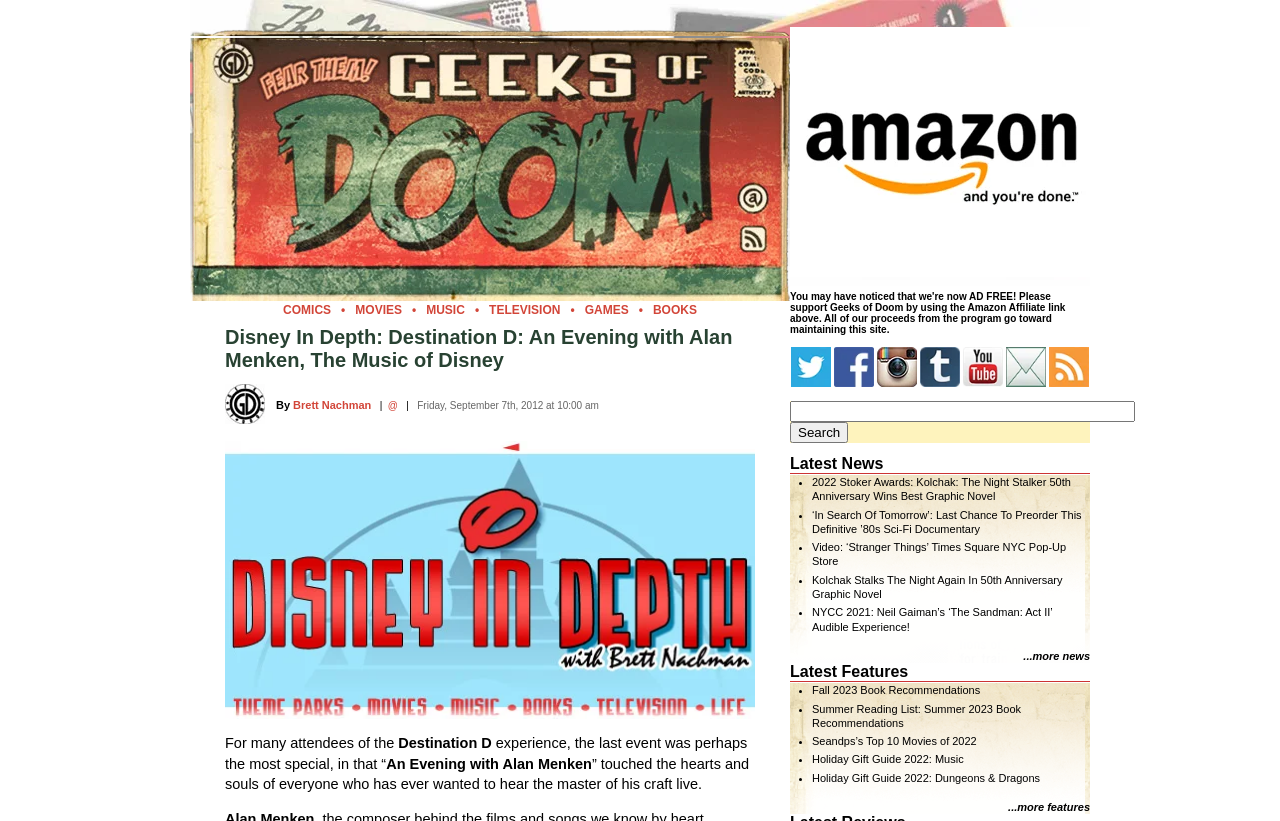Kindly determine the bounding box coordinates of the area that needs to be clicked to fulfill this instruction: "View the 'Disney In Depth' banner".

[0.176, 0.537, 0.59, 0.876]